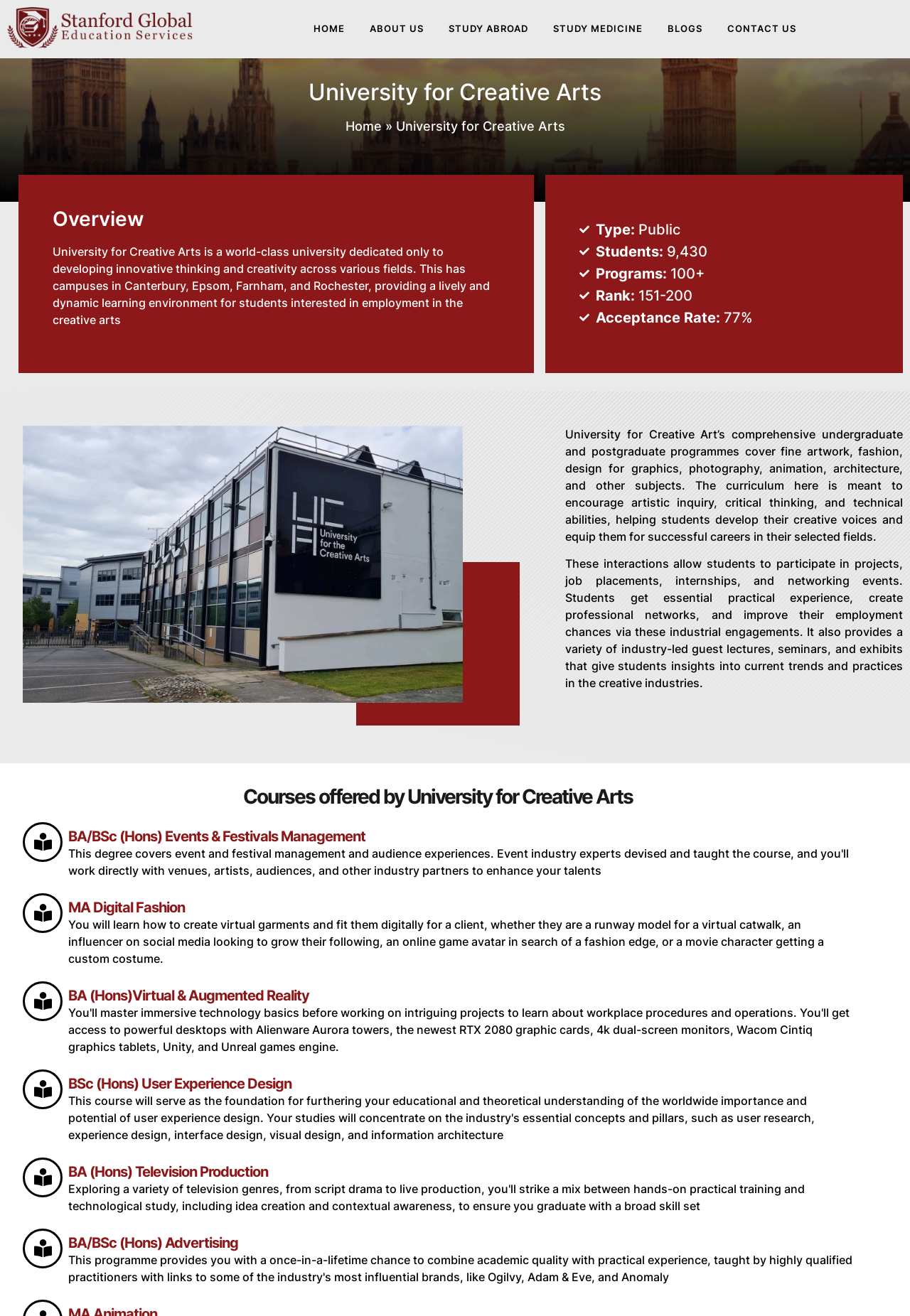What is the type of university?
Provide an in-depth and detailed answer to the question.

I found the answer by looking at the static text element with the text 'Type:' and its corresponding value 'Public' which is located at [0.654, 0.168, 0.697, 0.181] and [0.697, 0.168, 0.747, 0.181] respectively. This information is likely to be about the type of university.